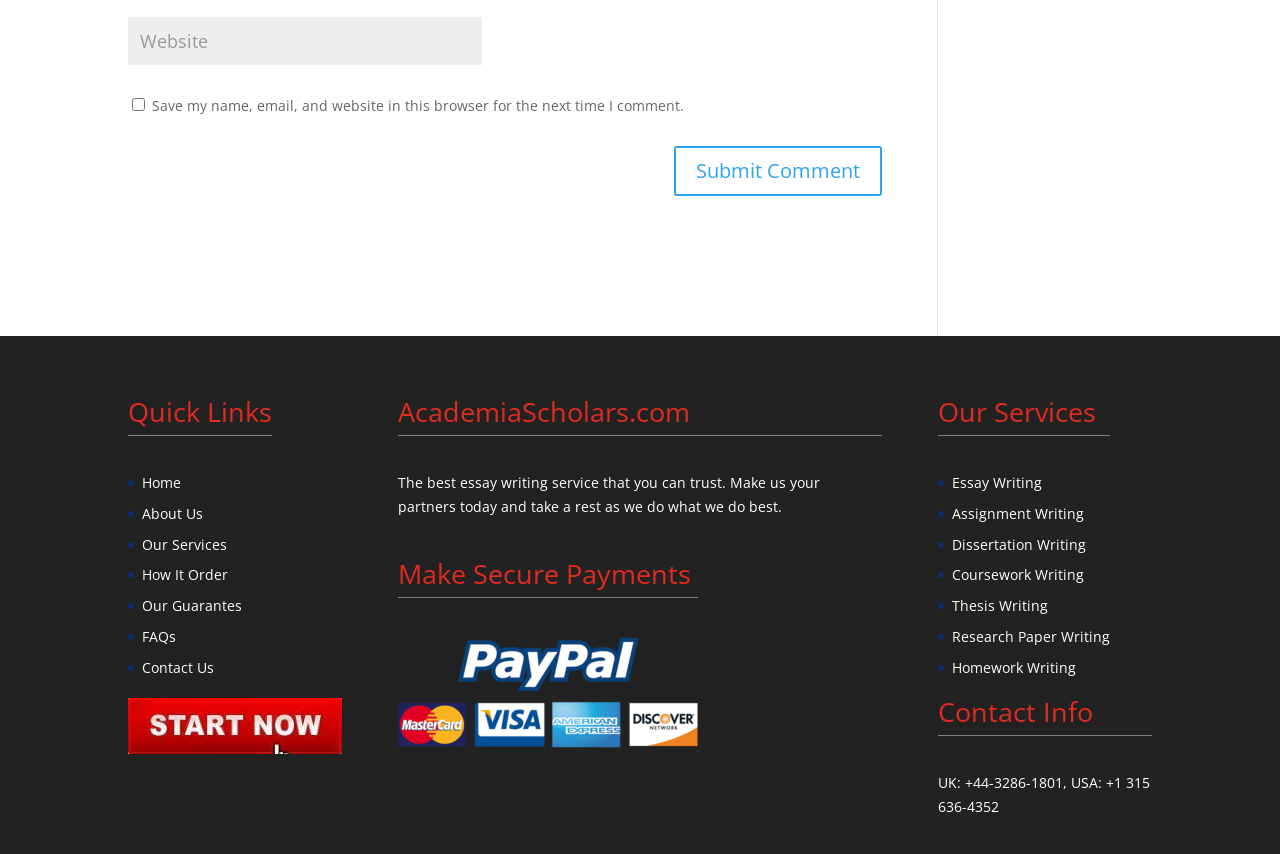Determine the bounding box coordinates of the element's region needed to click to follow the instruction: "Enter website". Provide these coordinates as four float numbers between 0 and 1, formatted as [left, top, right, bottom].

[0.1, 0.02, 0.377, 0.076]